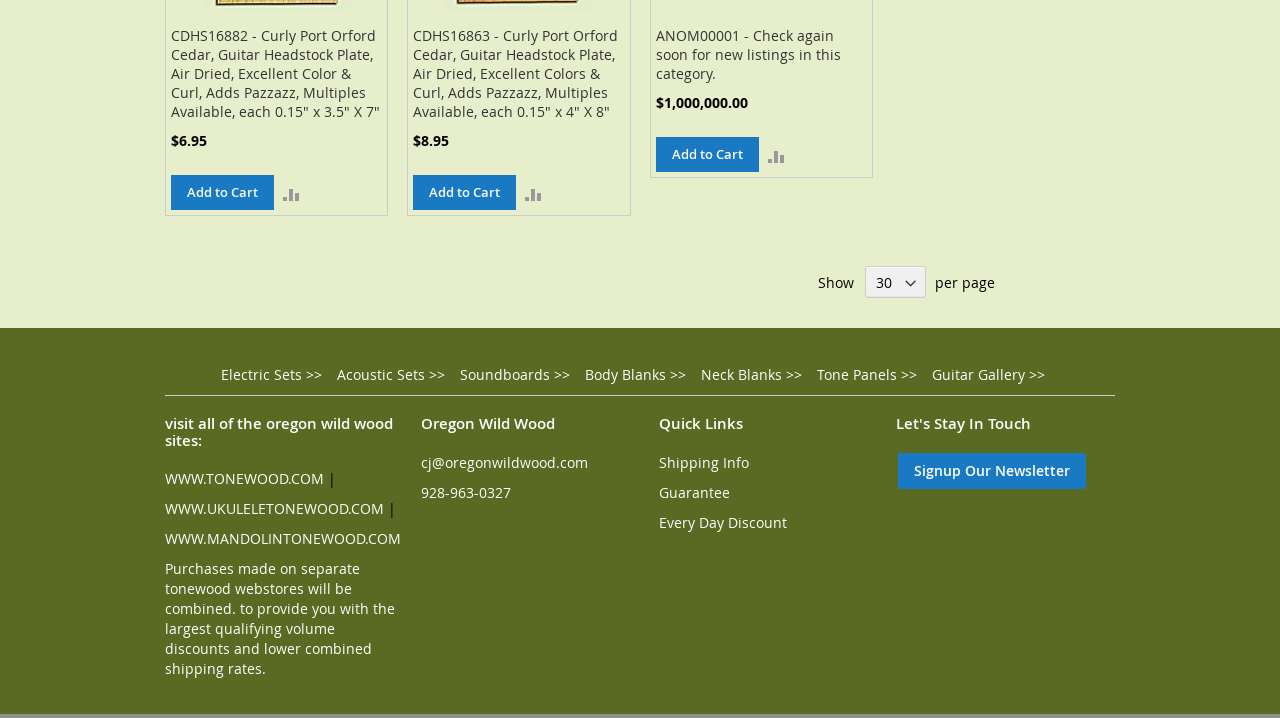How many items are displayed per page?
Using the image as a reference, deliver a detailed and thorough answer to the question.

The webpage does not explicitly state how many items are displayed per page, but it provides a dropdown menu to select the number of items to show per page.